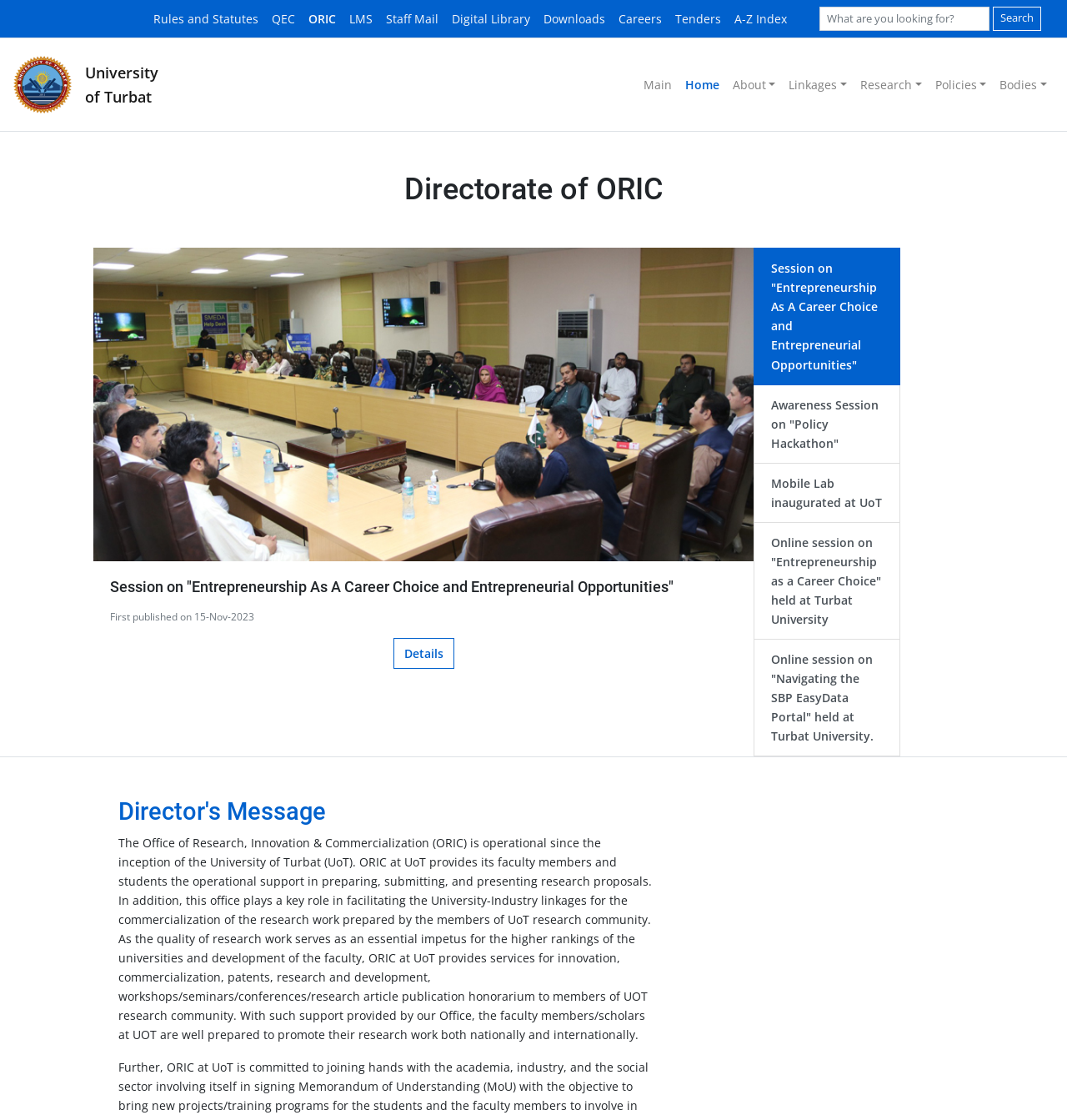Locate the bounding box coordinates of the clickable area to execute the instruction: "Get details about the session on Entrepreneurship". Provide the coordinates as four float numbers between 0 and 1, represented as [left, top, right, bottom].

[0.368, 0.57, 0.425, 0.597]